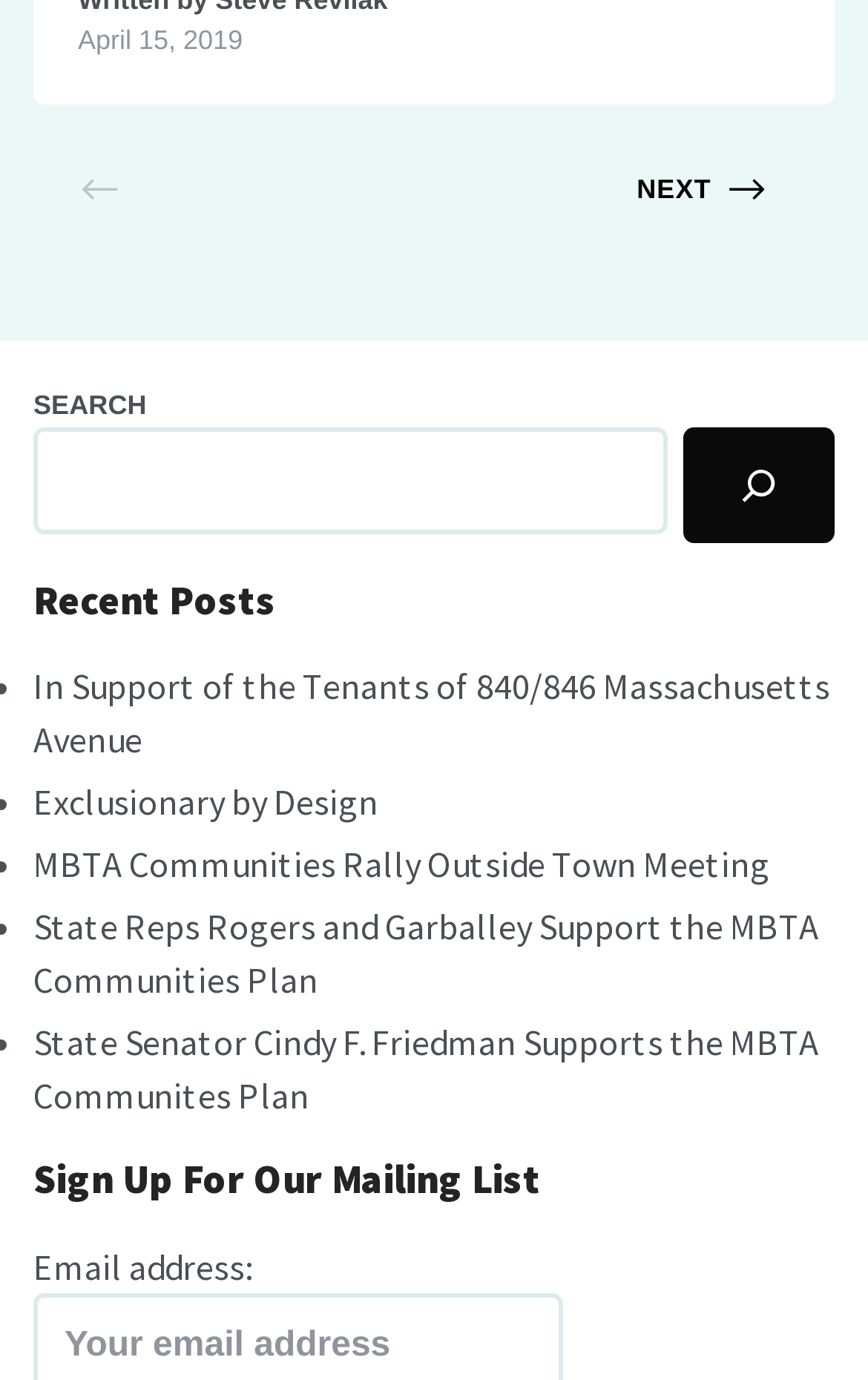Please locate the bounding box coordinates of the region I need to click to follow this instruction: "Enter email address".

[0.038, 0.901, 0.29, 0.934]